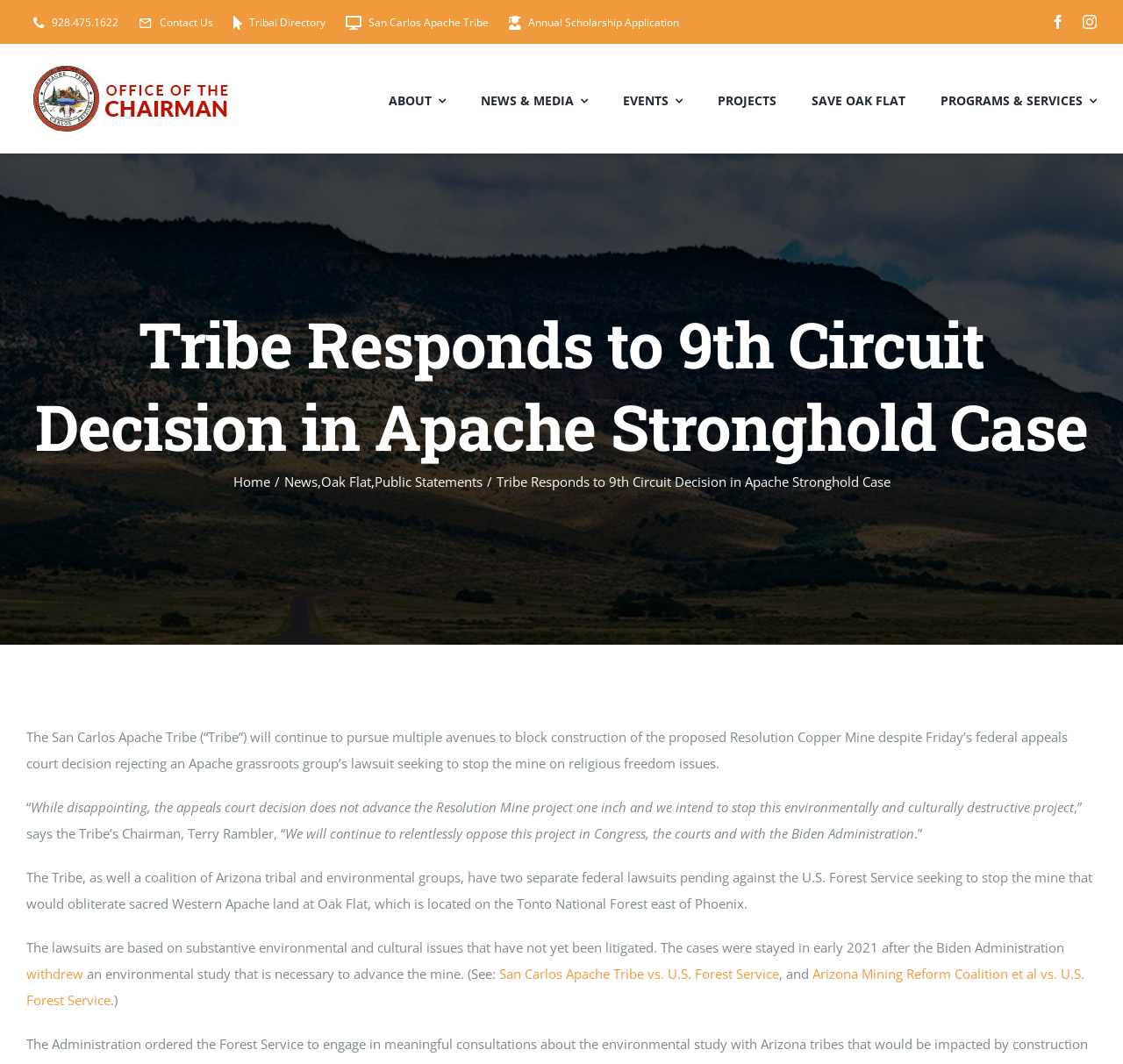Find the bounding box coordinates of the area that needs to be clicked in order to achieve the following instruction: "Learn more about the author's goals". The coordinates should be specified as four float numbers between 0 and 1, i.e., [left, top, right, bottom].

None